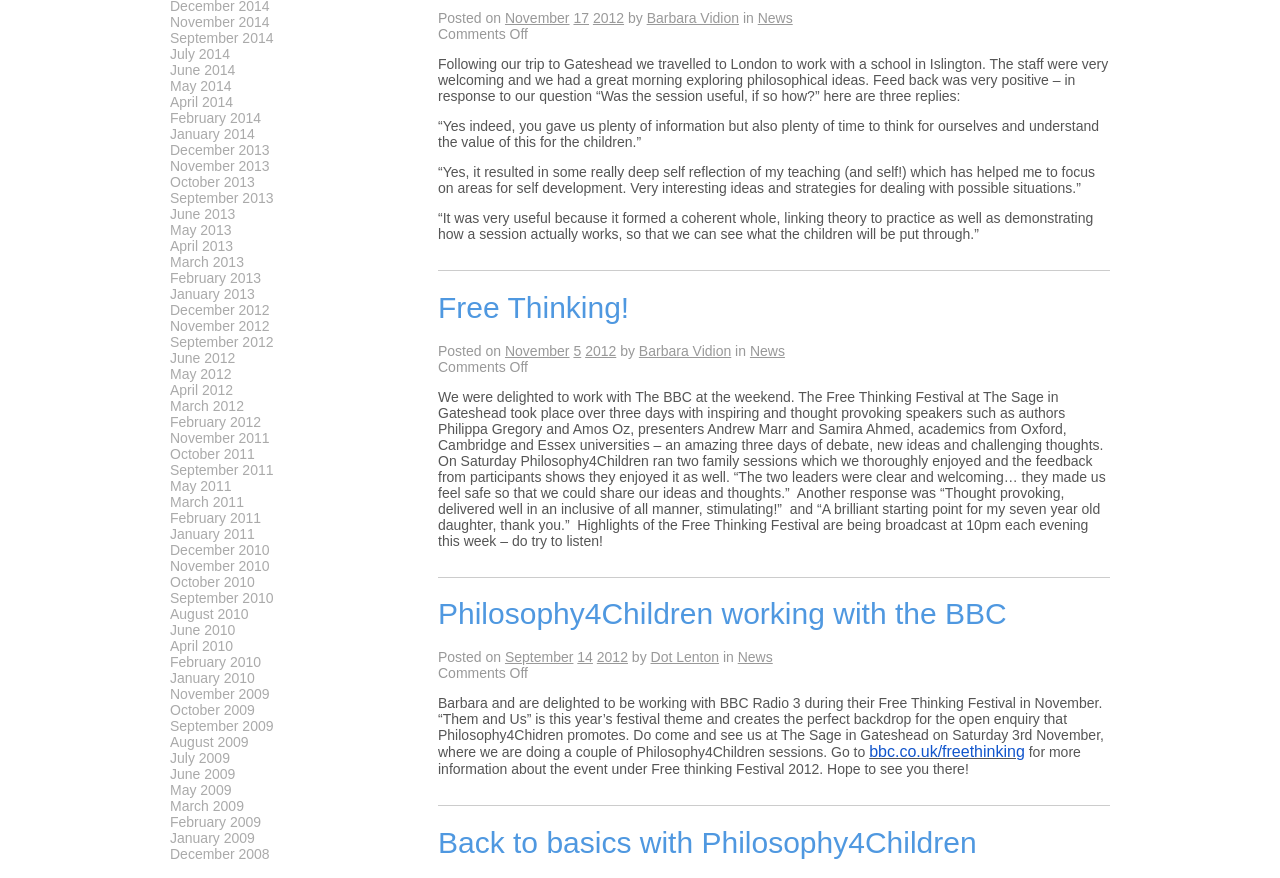Bounding box coordinates are given in the format (top-left x, top-left y, bottom-right x, bottom-right y). All values should be floating point numbers between 0 and 1. Provide the bounding box coordinate for the UI element described as: 2012

[0.463, 0.012, 0.488, 0.03]